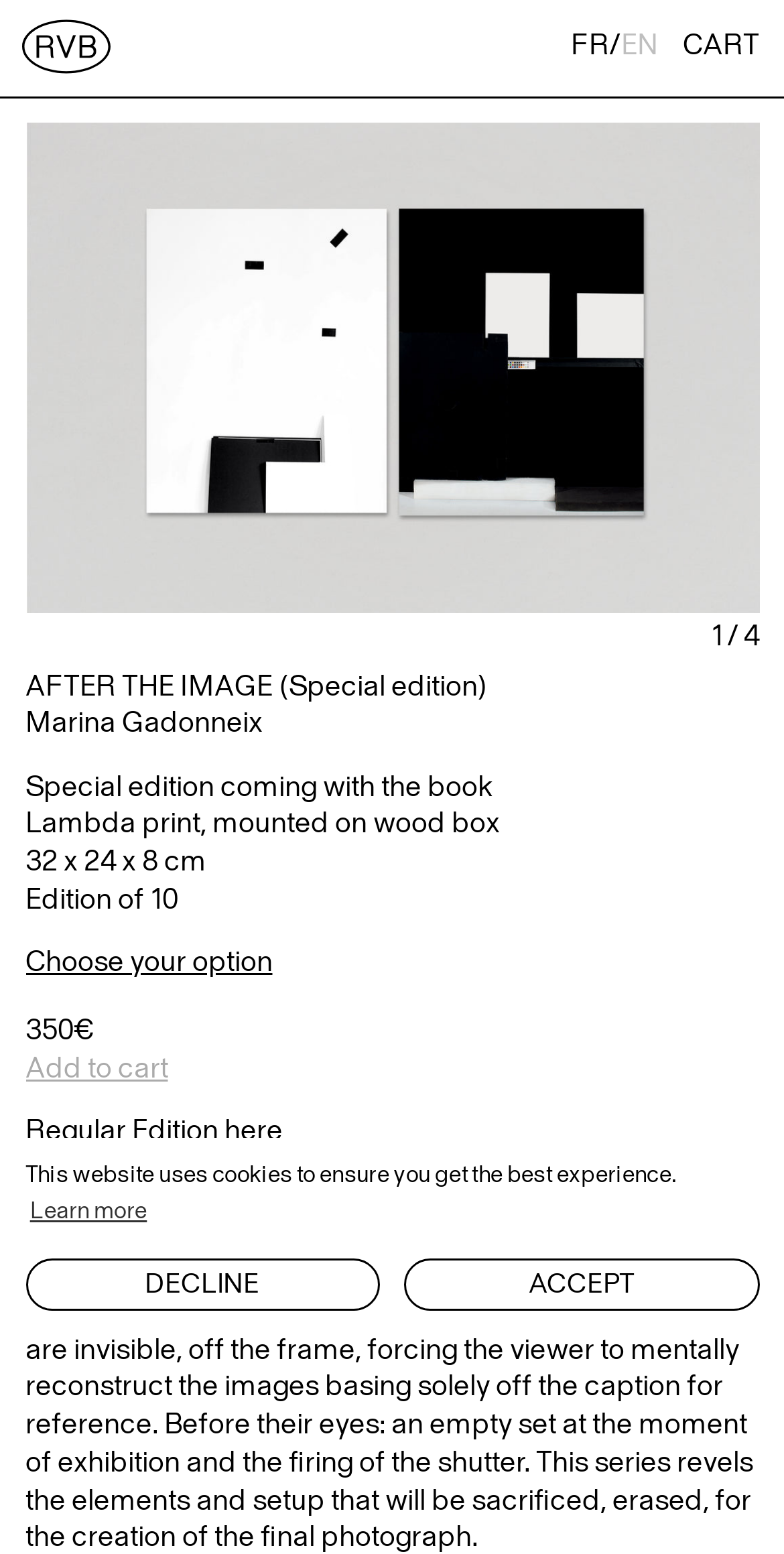Find the bounding box coordinates of the element you need to click on to perform this action: 'Learn more about the regular edition'. The coordinates should be represented by four float values between 0 and 1, in the format [left, top, right, bottom].

[0.286, 0.718, 0.36, 0.737]